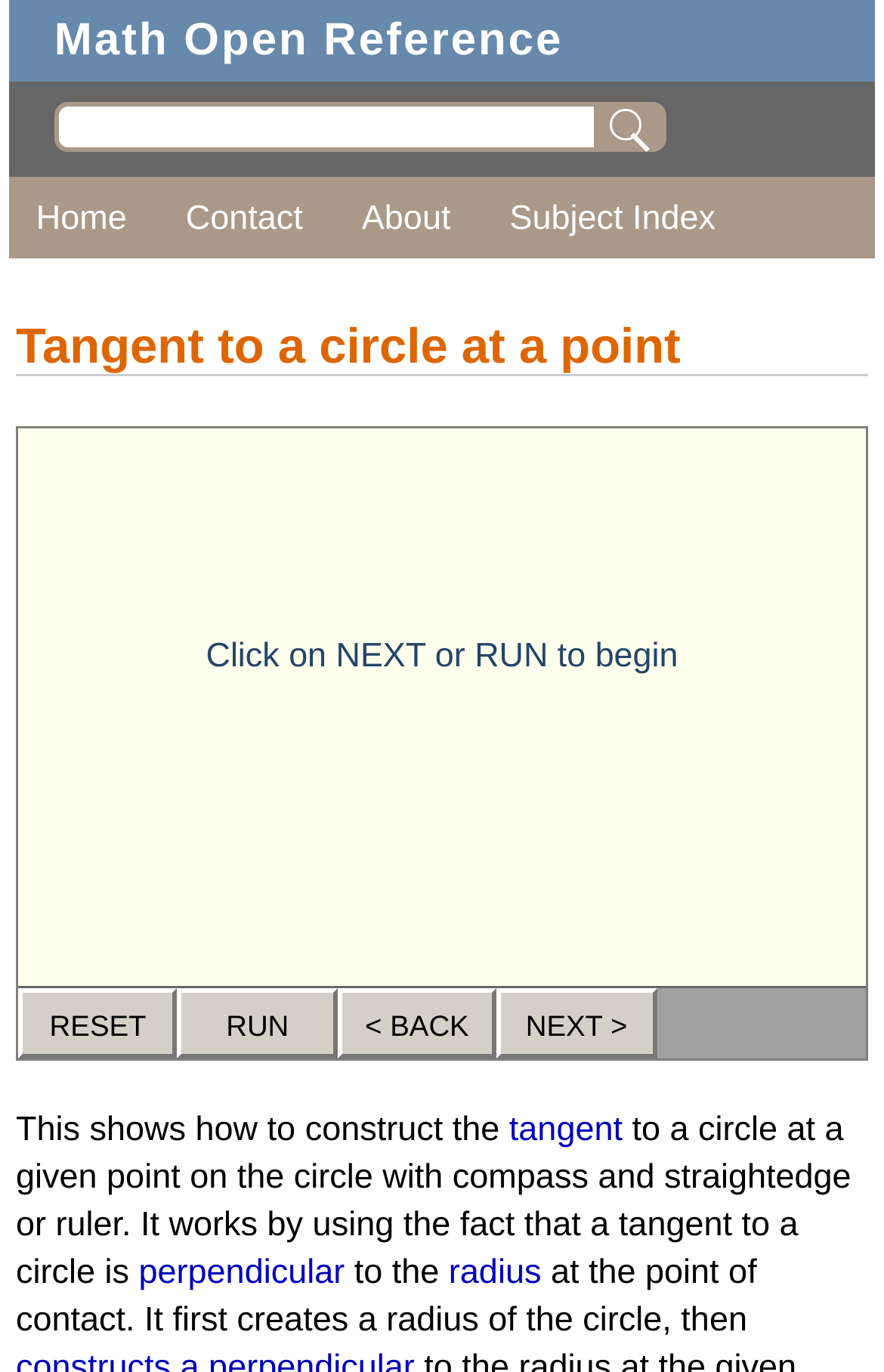Review the image closely and give a comprehensive answer to the question: What is the relationship between a tangent and a radius?

According to the webpage, a tangent to a circle is perpendicular to the radius at the point of contact, which is explained in the text 'a tangent to a circle is perpendicular to the radius at the point of contact'.